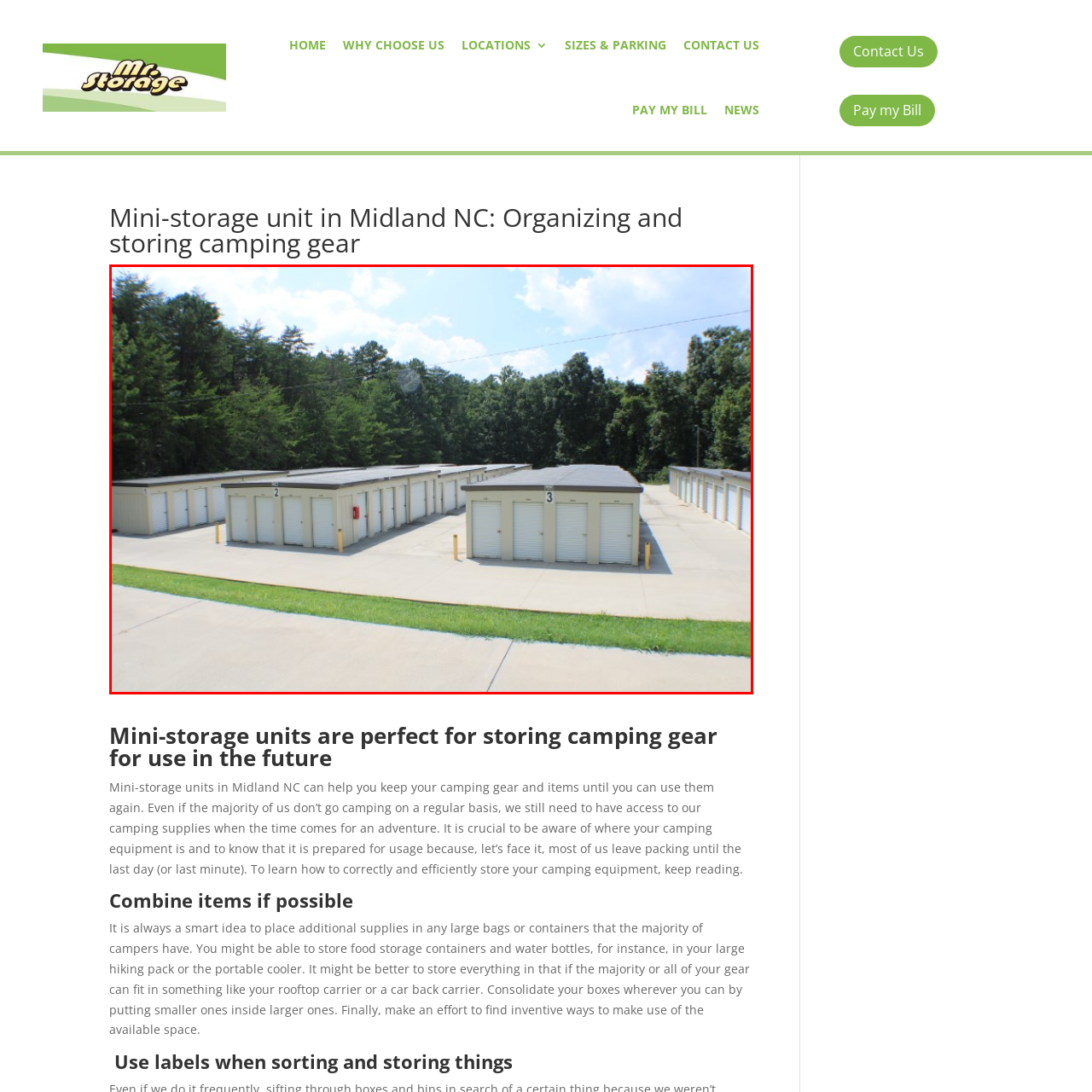What is the purpose of the storage facility?
Inspect the highlighted part of the image and provide a single word or phrase as your answer.

Secure space for camping gear